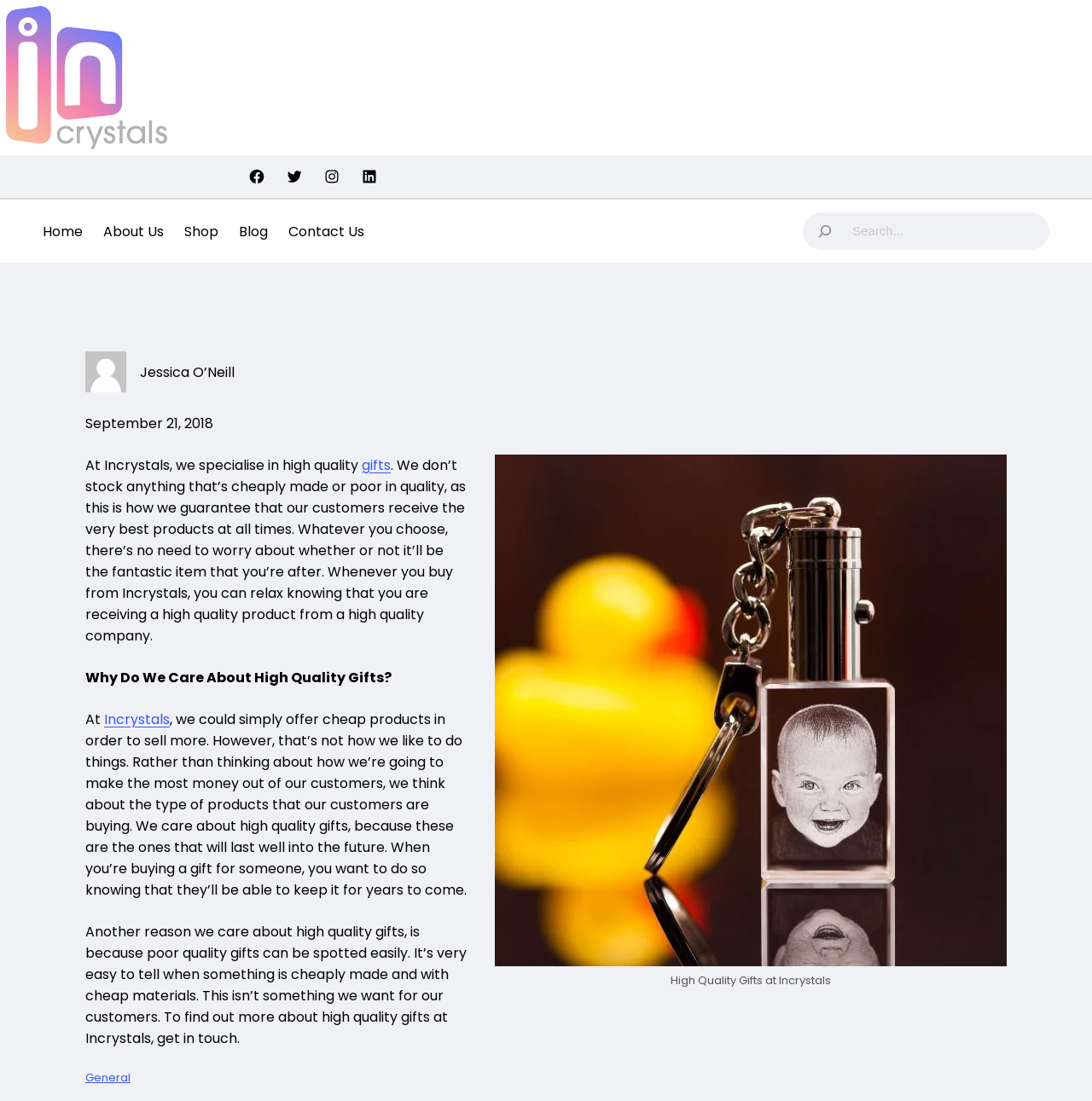Determine the bounding box for the described UI element: "General".

[0.078, 0.972, 0.12, 0.986]